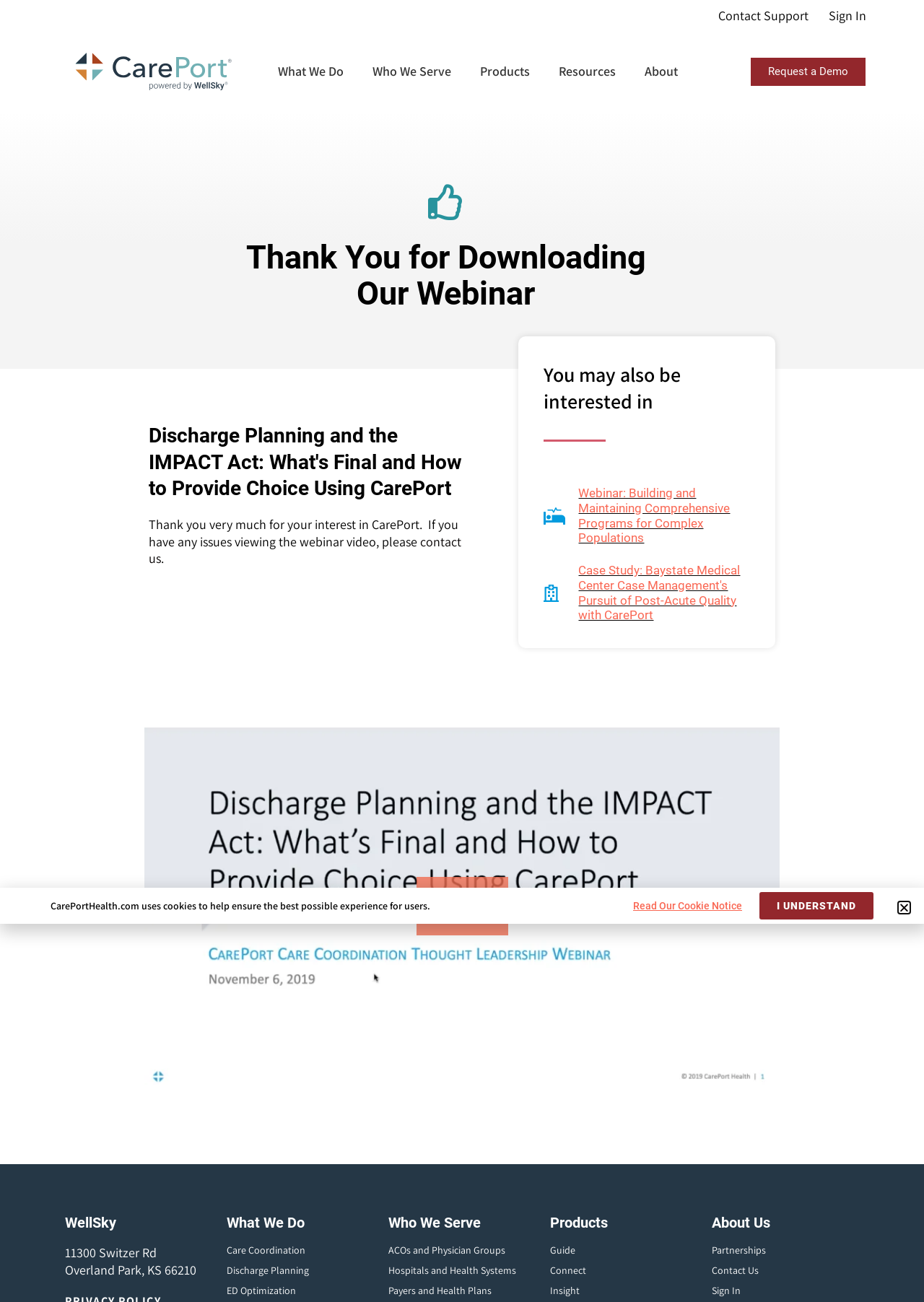Please determine the heading text of this webpage.

Thank You for Downloading Our Webinar